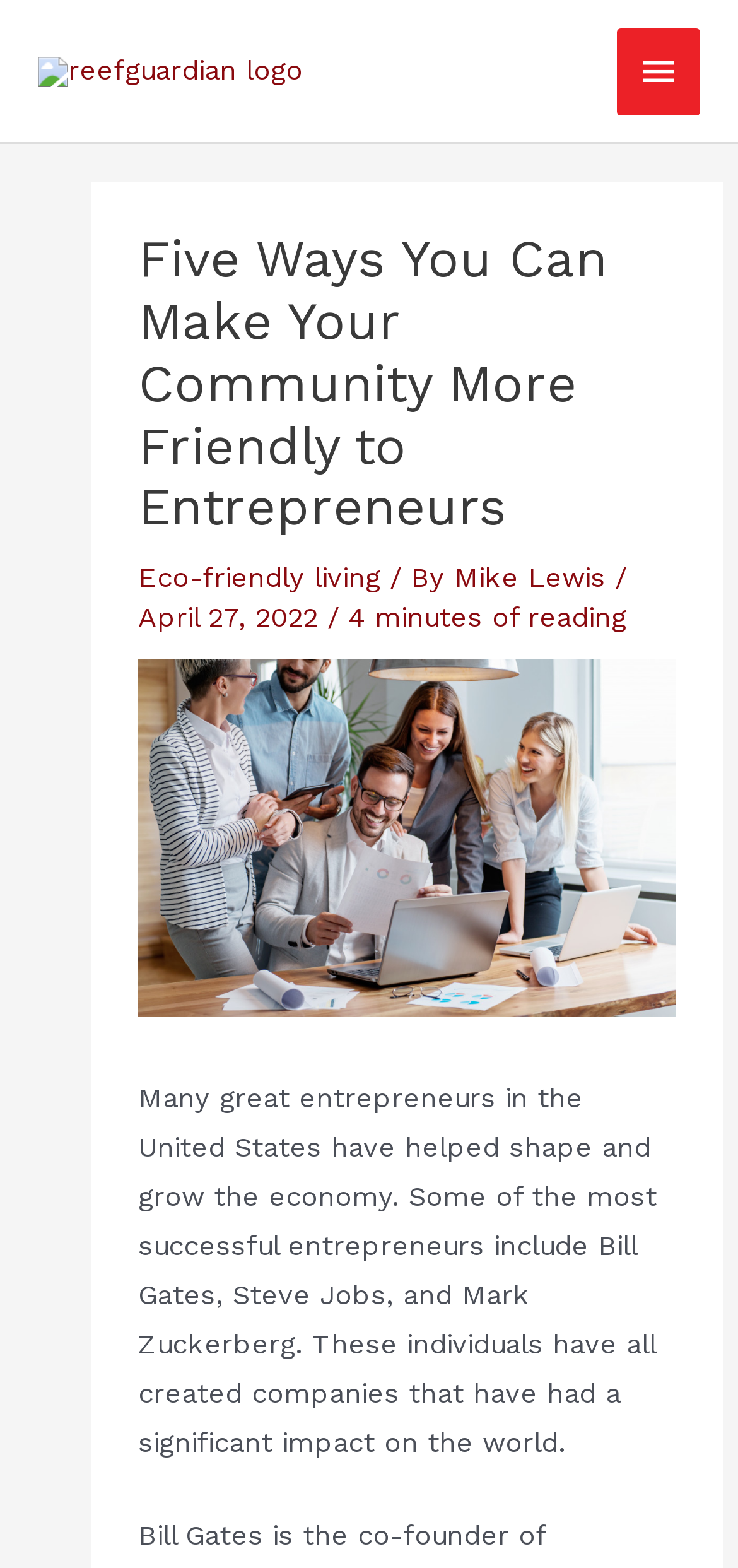Use a single word or phrase to answer the following:
What is the topic of the related link?

Eco-friendly living